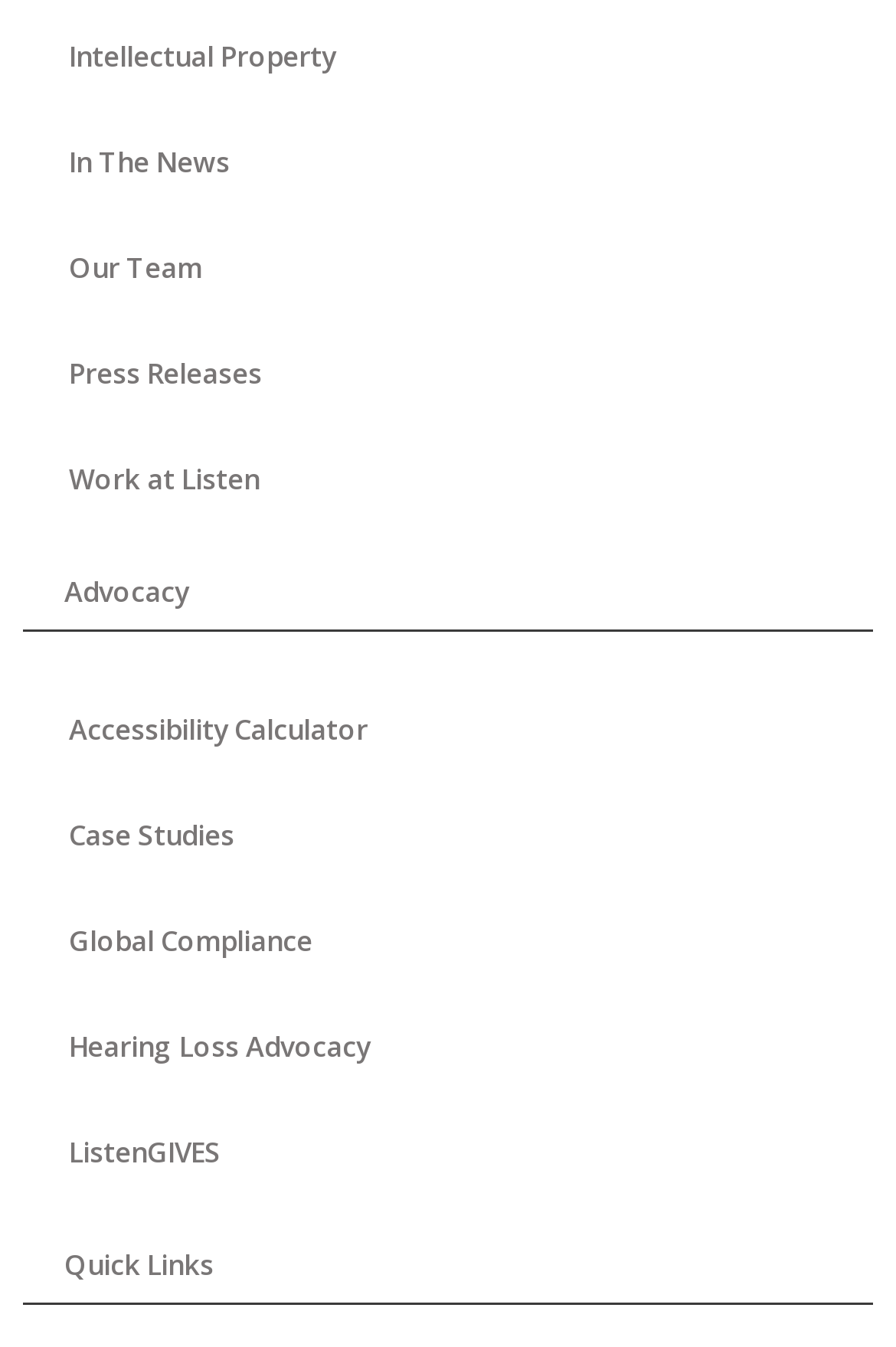Specify the bounding box coordinates of the area to click in order to execute this command: 'Click on Intellectual Property'. The coordinates should consist of four float numbers ranging from 0 to 1, and should be formatted as [left, top, right, bottom].

[0.026, 0.004, 0.974, 0.082]